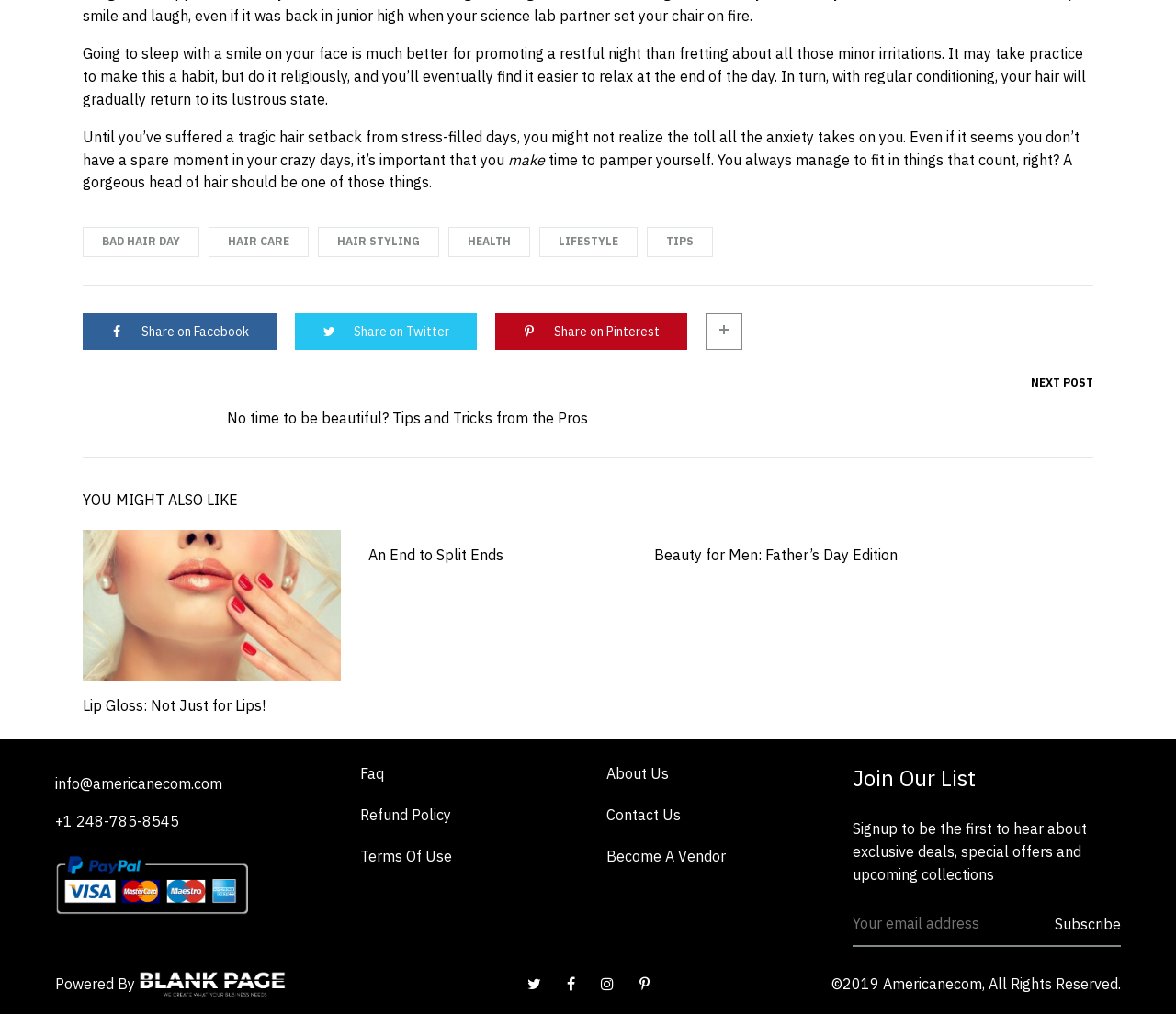Please specify the bounding box coordinates for the clickable region that will help you carry out the instruction: "Click on 'BAD HAIR DAY'".

[0.07, 0.224, 0.17, 0.254]